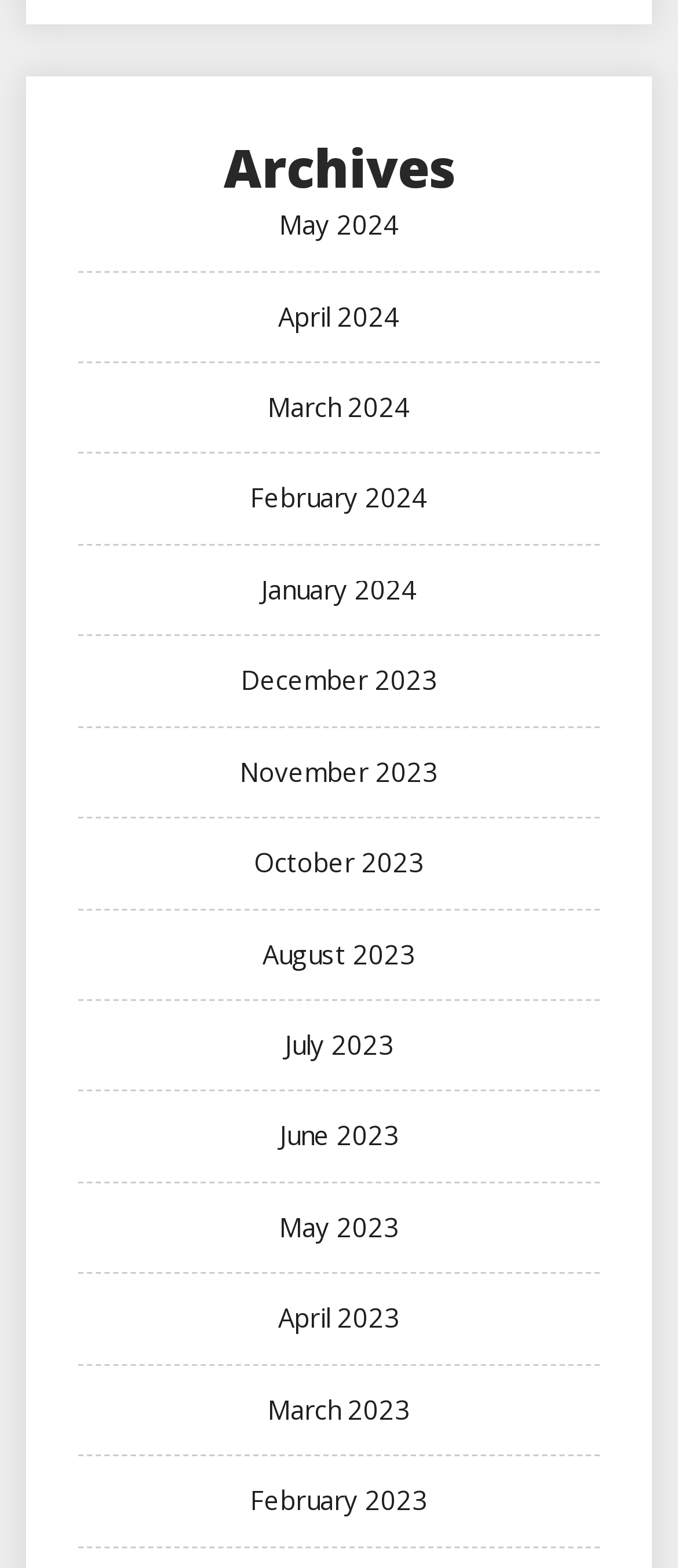How many months are listed? Examine the screenshot and reply using just one word or a brief phrase.

12